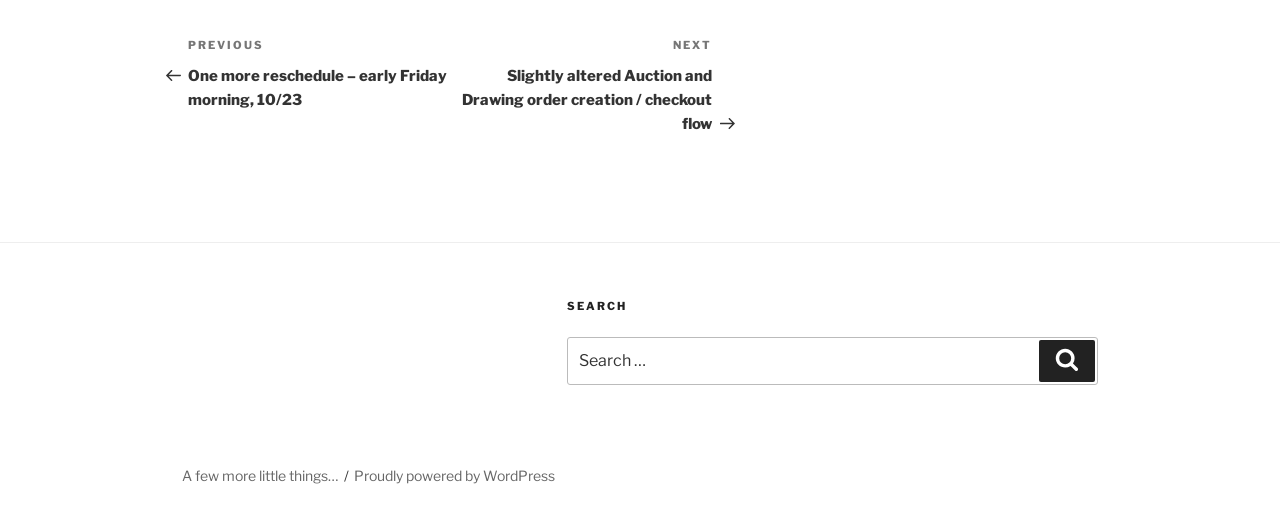Using the webpage screenshot, find the UI element described by Proudly powered by WordPress. Provide the bounding box coordinates in the format (top-left x, top-left y, bottom-right x, bottom-right y), ensuring all values are floating point numbers between 0 and 1.

[0.277, 0.894, 0.434, 0.927]